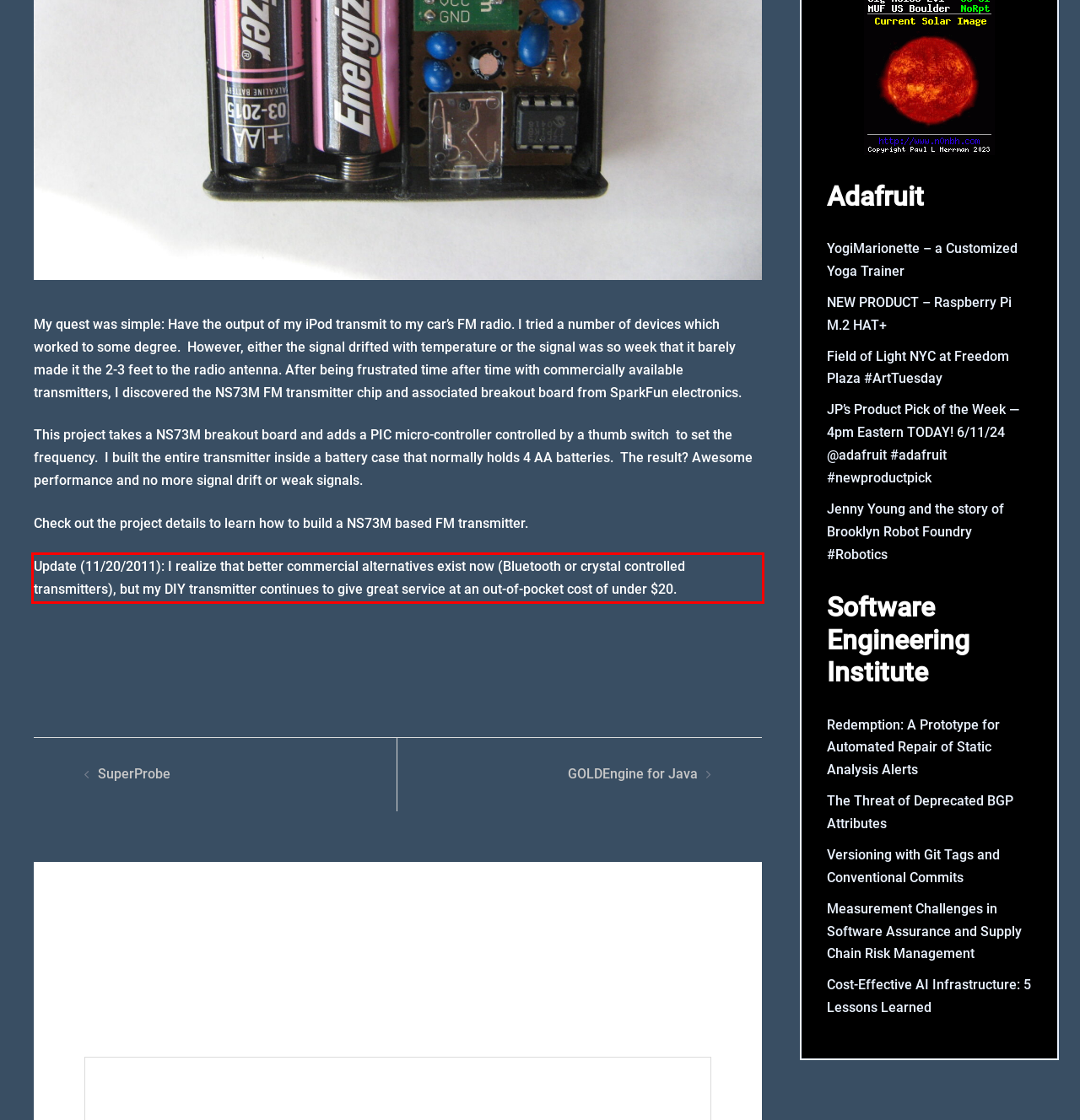You are presented with a webpage screenshot featuring a red bounding box. Perform OCR on the text inside the red bounding box and extract the content.

Update (11/20/2011): I realize that better commercial alternatives exist now (Bluetooth or crystal controlled transmitters), but my DIY transmitter continues to give great service at an out-of-pocket cost of under $20.